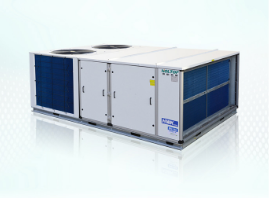What is the color scheme of the HOLTOP unit?
Please respond to the question thoroughly and include all relevant details.

The caption describes the unit as having a blue and white color scheme, which is characteristic of HOLTOP's design aesthetic, indicating that the unit's exterior features a combination of blue and white colors.